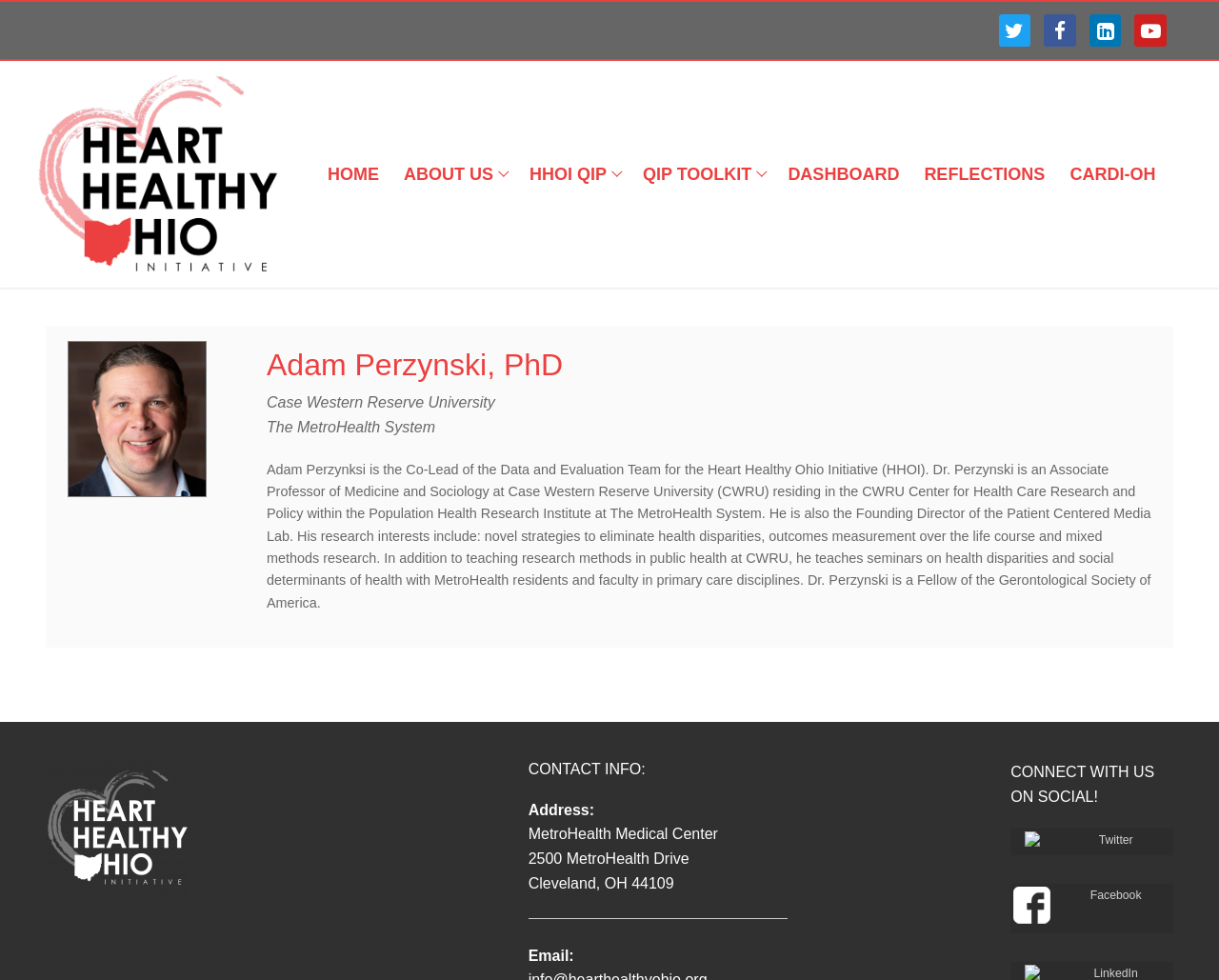Please identify the bounding box coordinates of the element that needs to be clicked to execute the following command: "Click on Clear Cell link". Provide the bounding box using four float numbers between 0 and 1, formatted as [left, top, right, bottom].

None